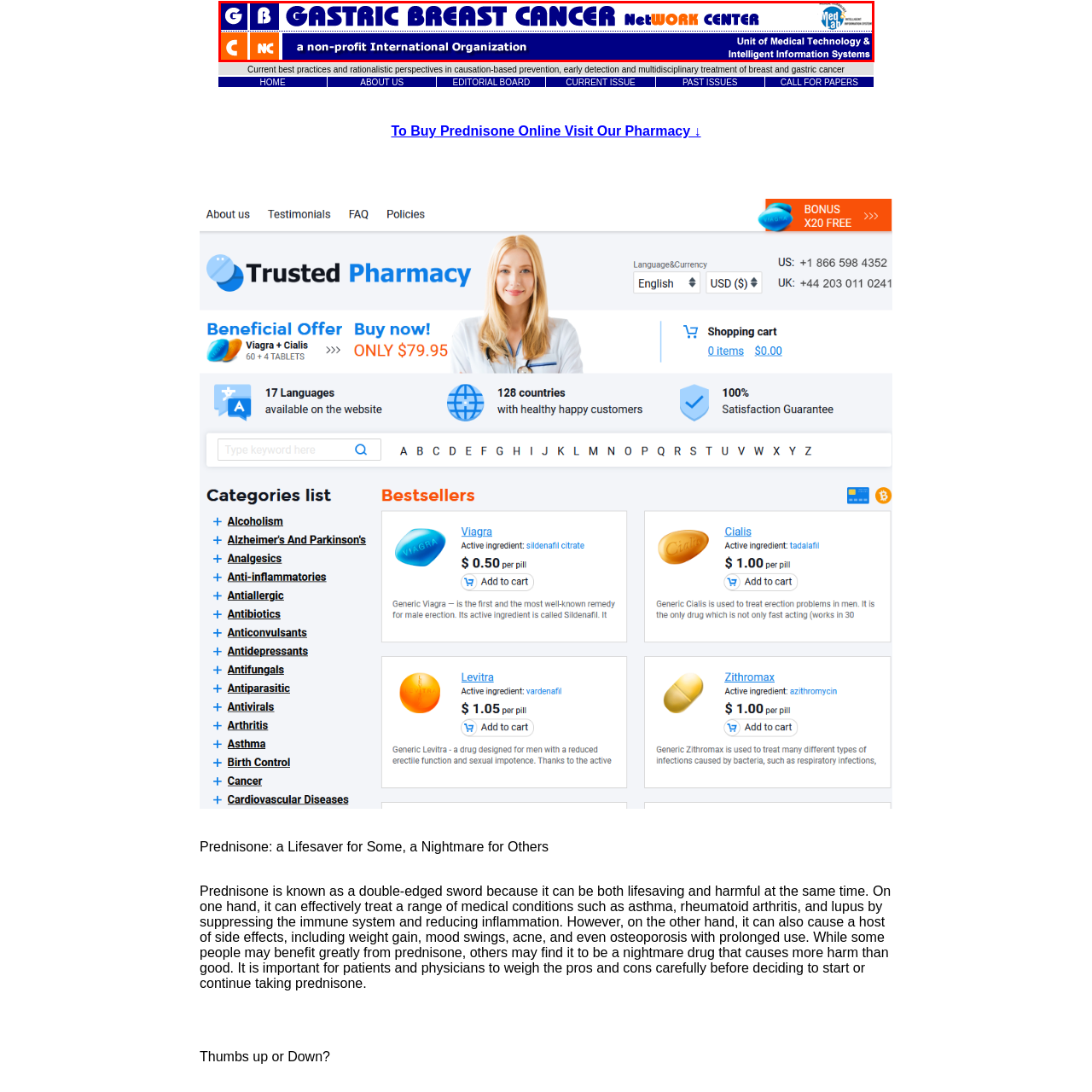Focus your attention on the image enclosed by the red boundary and provide a thorough answer to the question that follows, based on the image details: What is the primary focus of the Gastric Breast Cancer Network Center?

The prominent text 'GASTRIC BREAST CANCER' in bold, blue letters suggests that the primary focus of the Gastric Breast Cancer Network Center is on gastric and breast cancer.